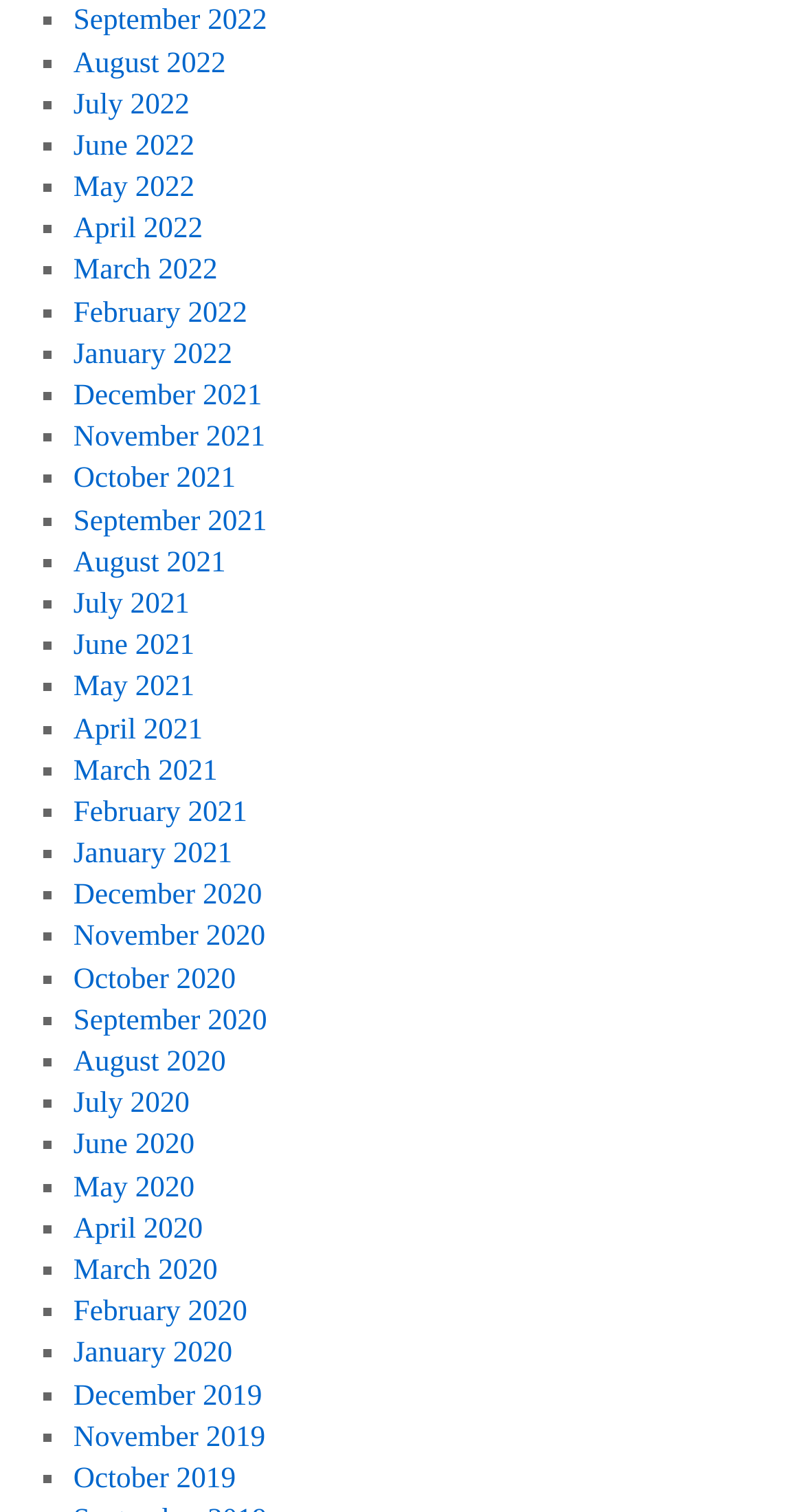Identify the bounding box of the UI component described as: "February 2020".

[0.091, 0.857, 0.307, 0.879]